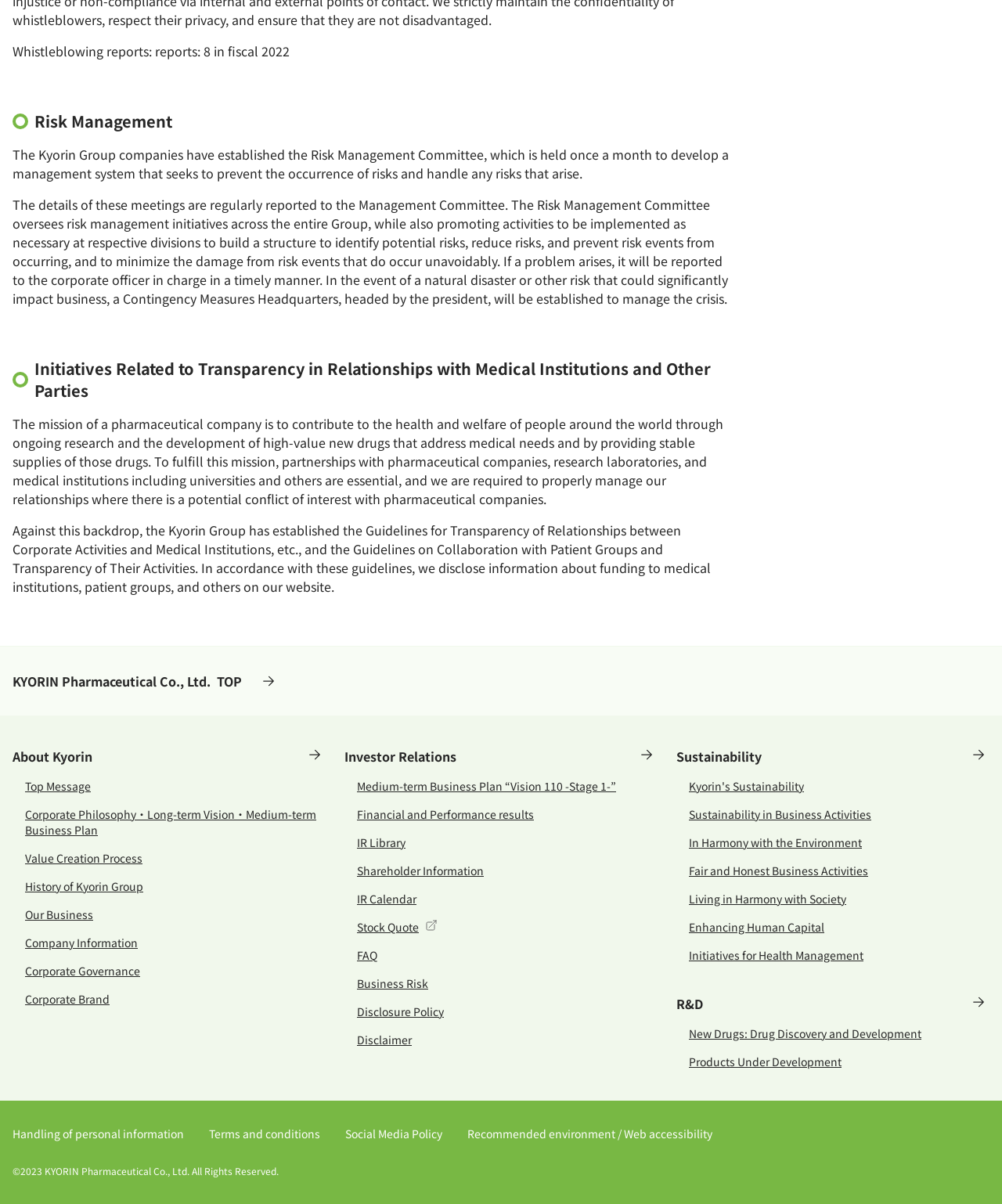Please provide the bounding box coordinates in the format (top-left x, top-left y, bottom-right x, bottom-right y). Remember, all values are floating point numbers between 0 and 1. What is the bounding box coordinate of the region described as: Kyorin's Sustainability

[0.688, 0.641, 0.988, 0.664]